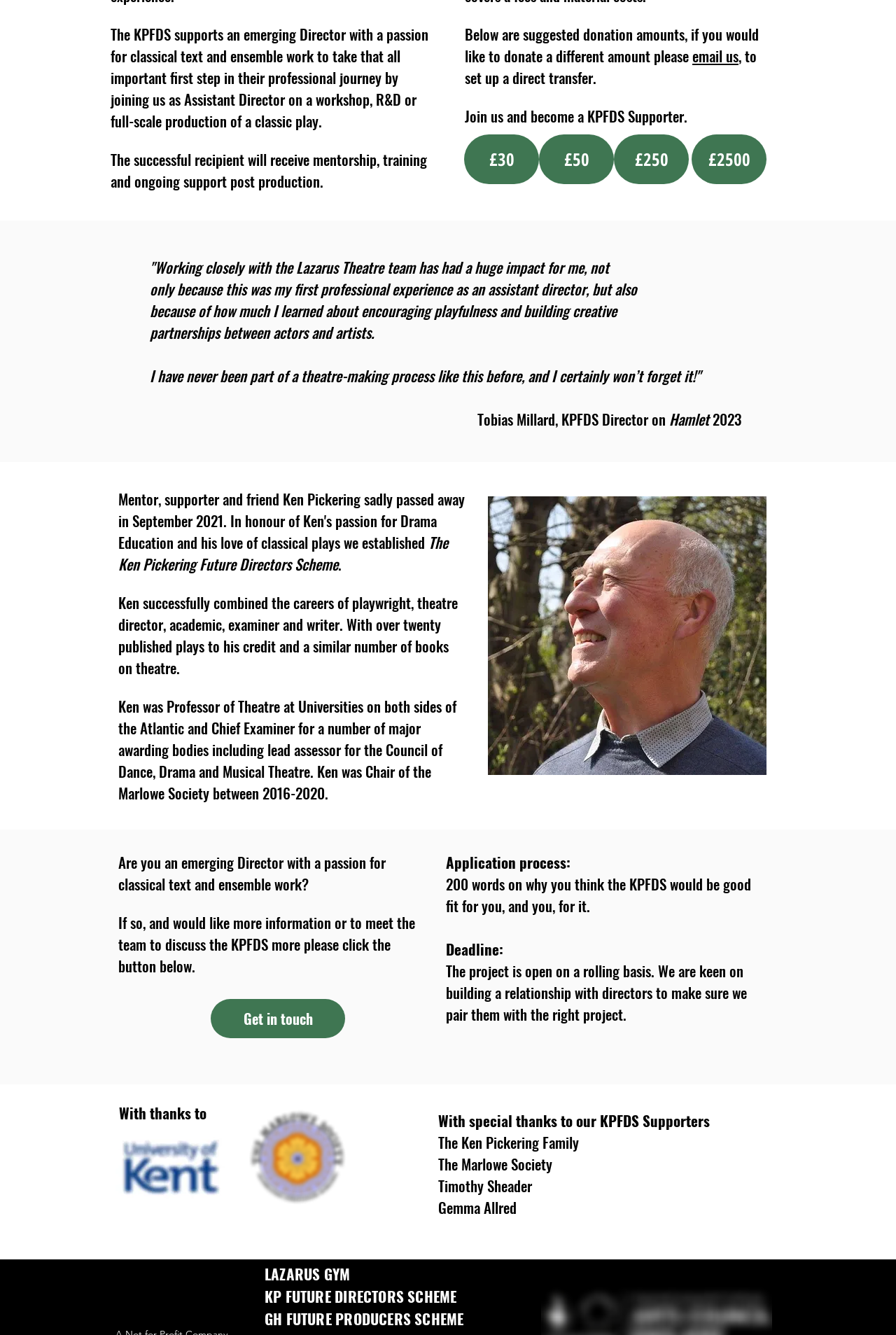Find the bounding box coordinates for the area you need to click to carry out the instruction: "Click on 'Atlassian Confluence'". The coordinates should be four float numbers between 0 and 1, indicated as [left, top, right, bottom].

None